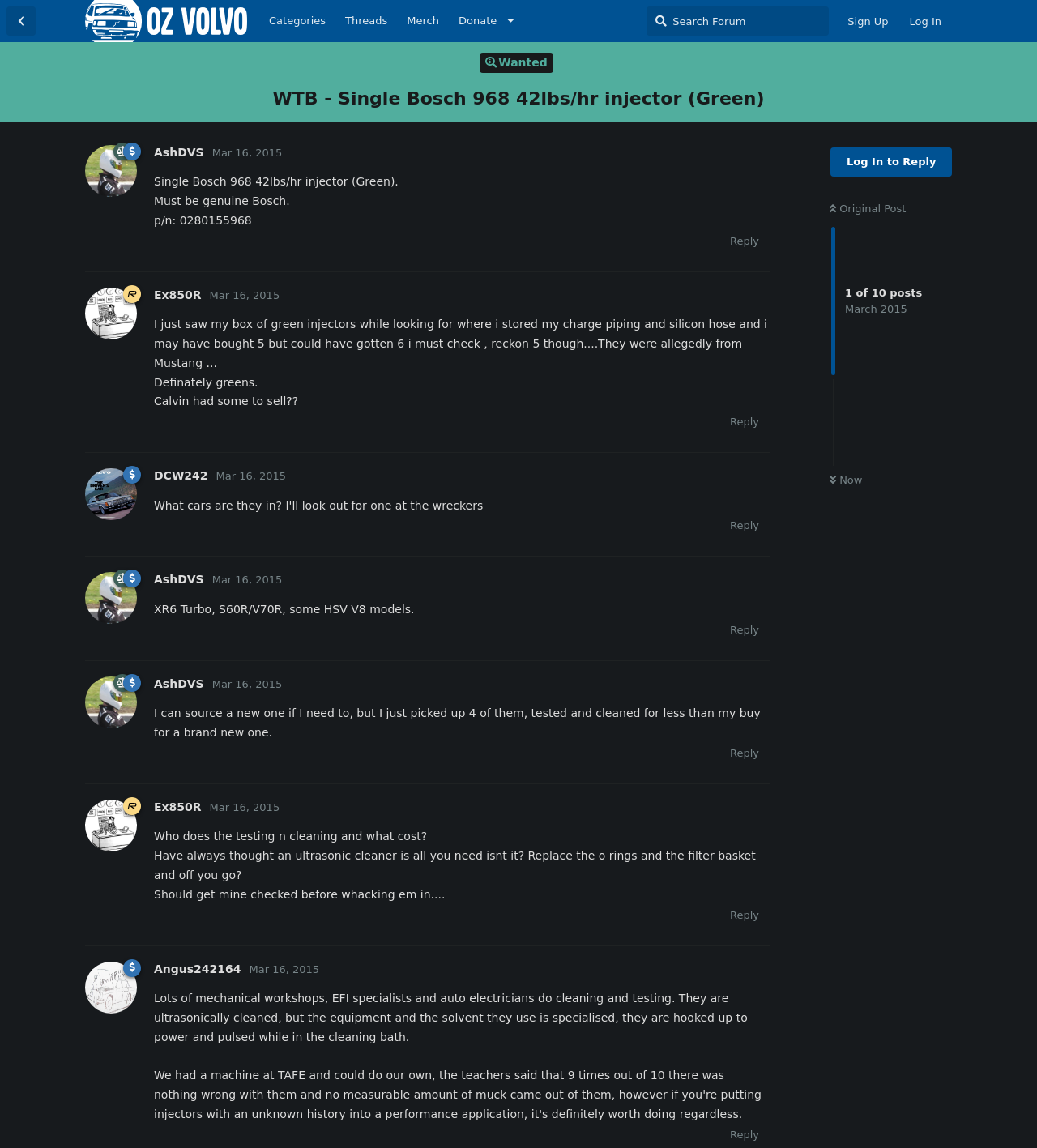Answer succinctly with a single word or phrase:
Who is the moderator of this forum?

AshDVS